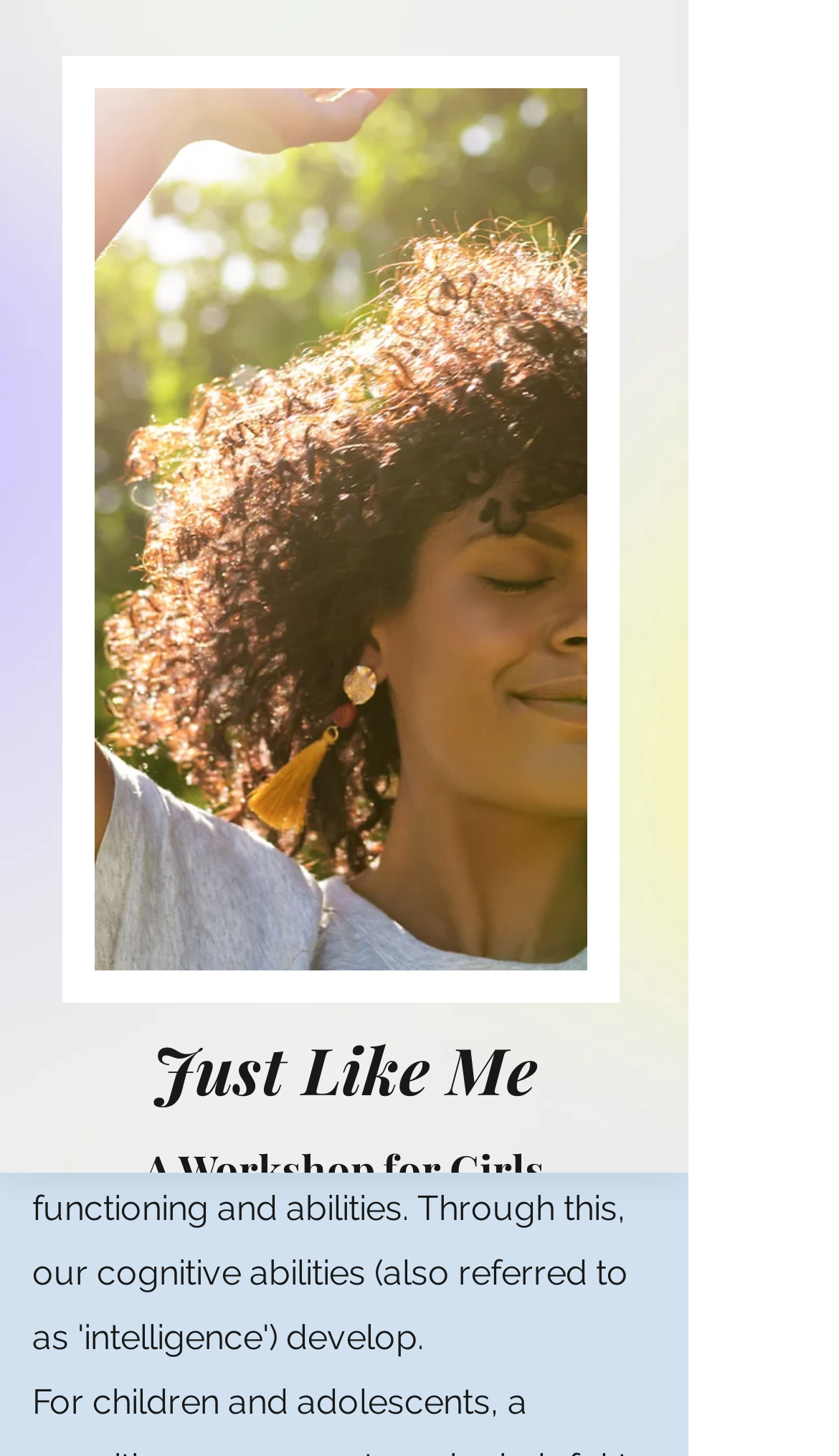Please find the bounding box for the UI element described by: "Contact details".

[0.547, 0.736, 0.821, 0.805]